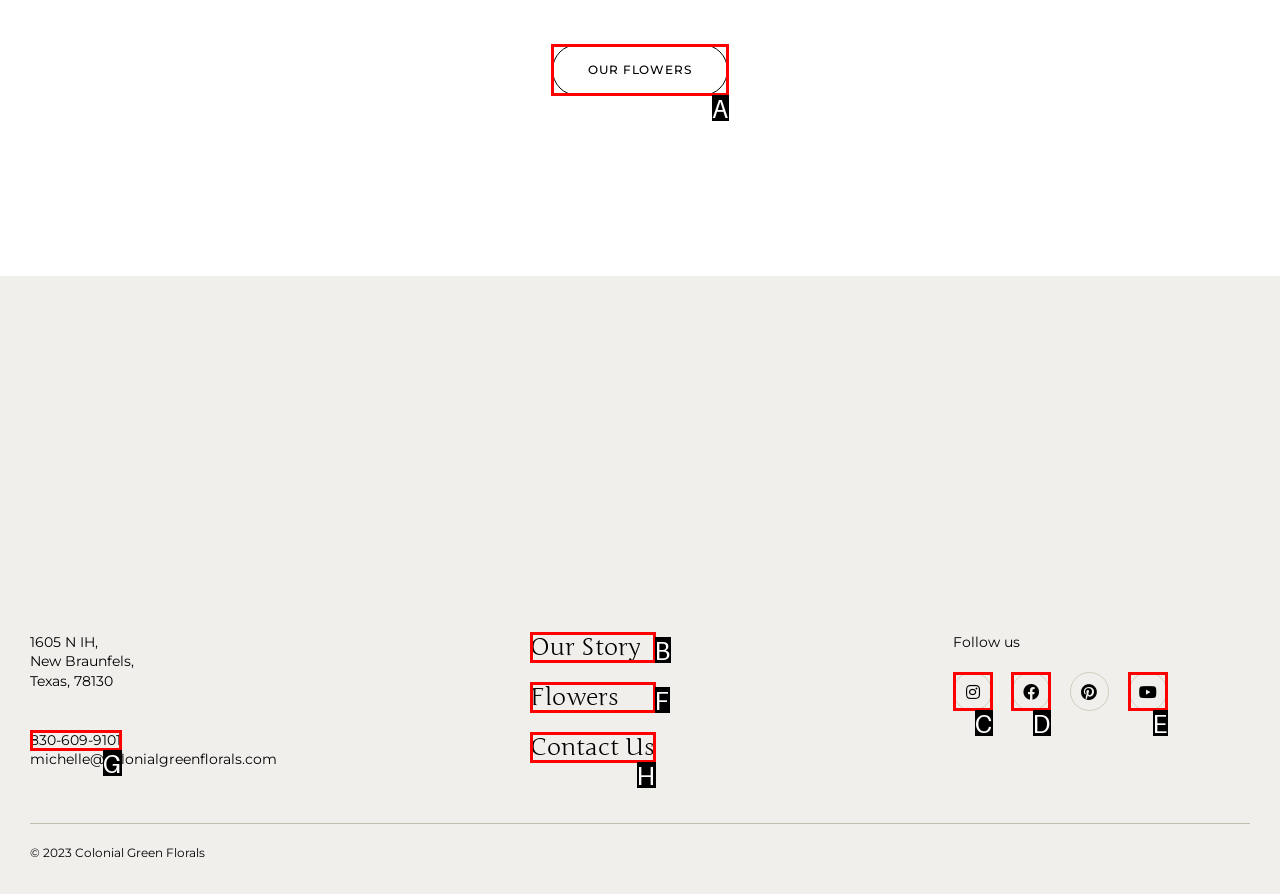Specify which HTML element I should click to complete this instruction: Follow on Instagram Answer with the letter of the relevant option.

C